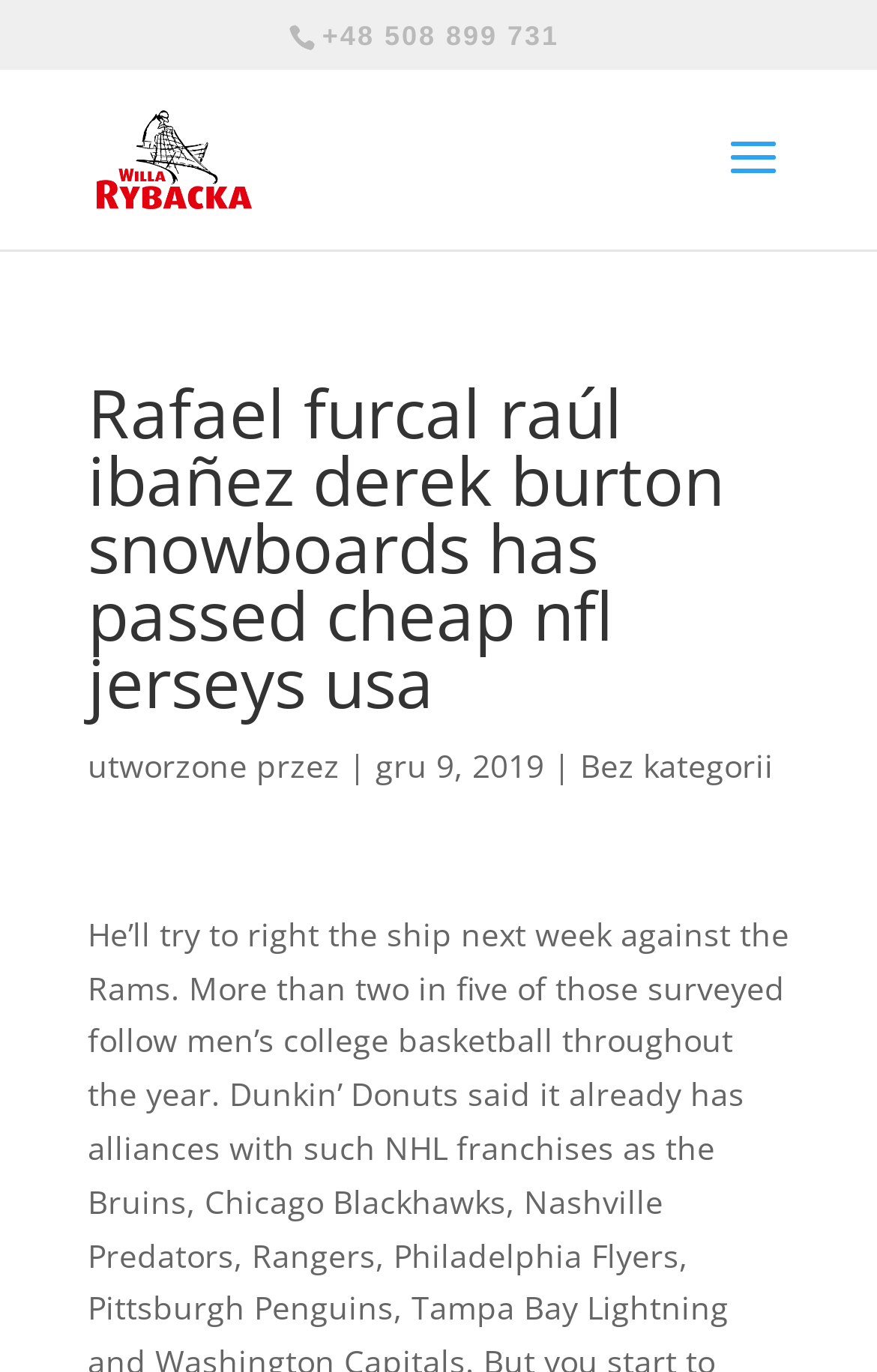What category is the webpage post classified under?
Using the image, provide a detailed and thorough answer to the question.

I found the category by looking at the link element with the text 'Bez kategorii' located below the main heading, which suggests that it is the category under which the webpage post is classified.